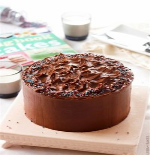Describe every aspect of the image in detail.

This image showcases a beautifully crafted Classic Yellow Cake topped with rich chocolate frosting. The cake, presented on a pale wooden pedestal, features a smooth, glossy chocolate coating that glistens invitingly. Its surface is artfully decorated with chocolate shavings and sprinkles, enhancing its appeal. In the background, there are glasses of milk and a magazine titled "Top Ten Cakes to Bake," suggesting a delightful baking theme. This cake is a perfect centerpiece for any celebration, promising a sweet, indulgent experience for anyone who enjoys a classic dessert made from scratch.